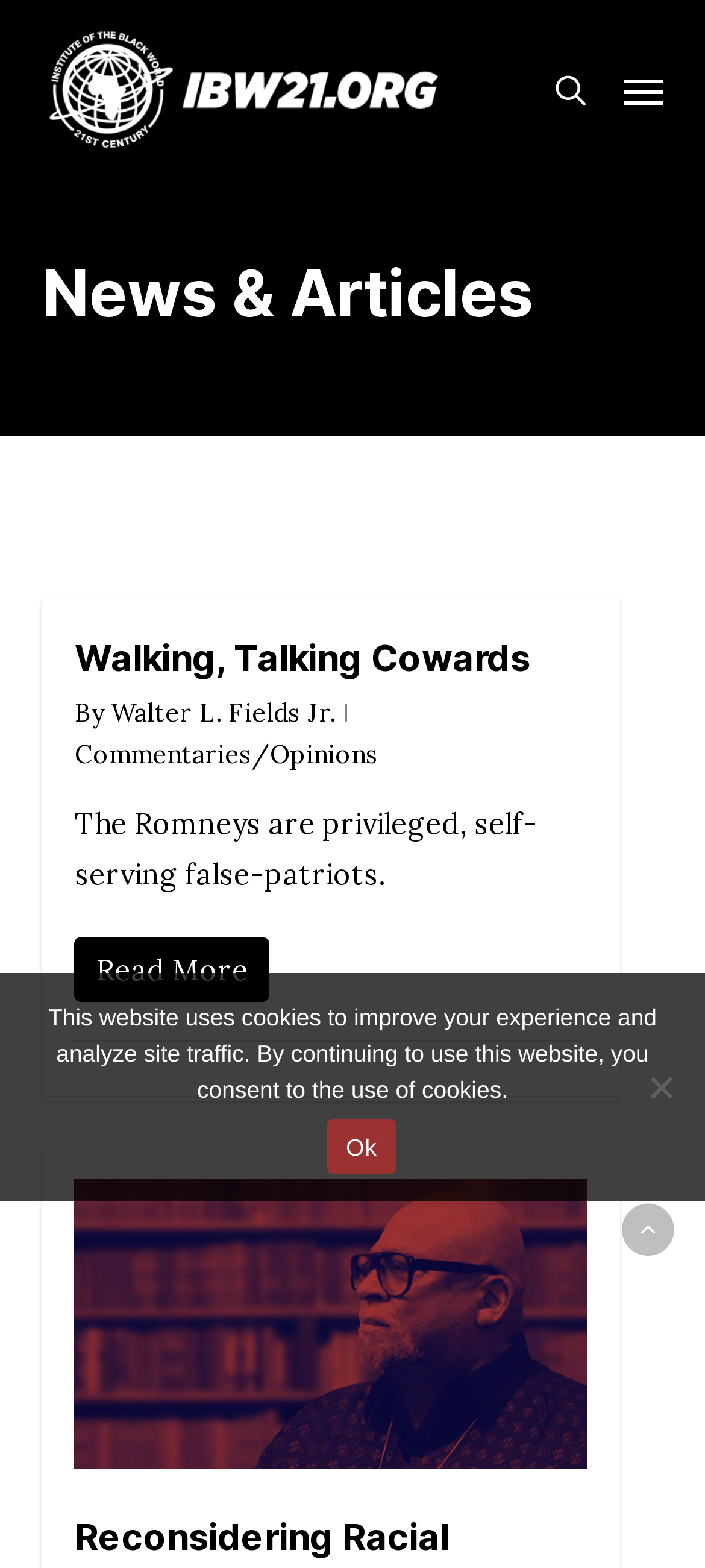Please provide the bounding box coordinates in the format (top-left x, top-left y, bottom-right x, bottom-right y). Remember, all values are floating point numbers between 0 and 1. What is the bounding box coordinate of the region described as: Read More

[0.106, 0.602, 0.834, 0.634]